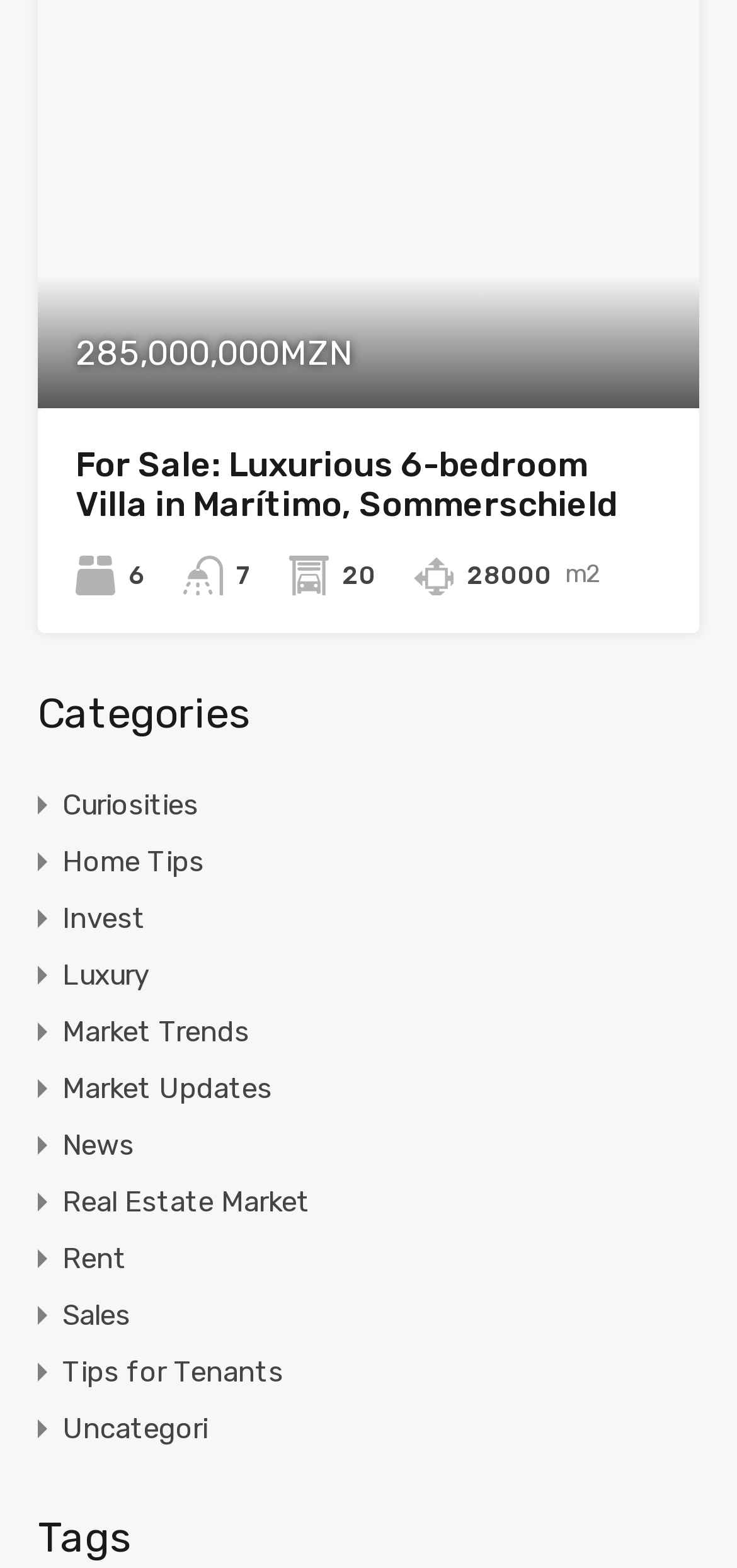How many bedrooms does the villa have?
Using the image, give a concise answer in the form of a single word or short phrase.

6